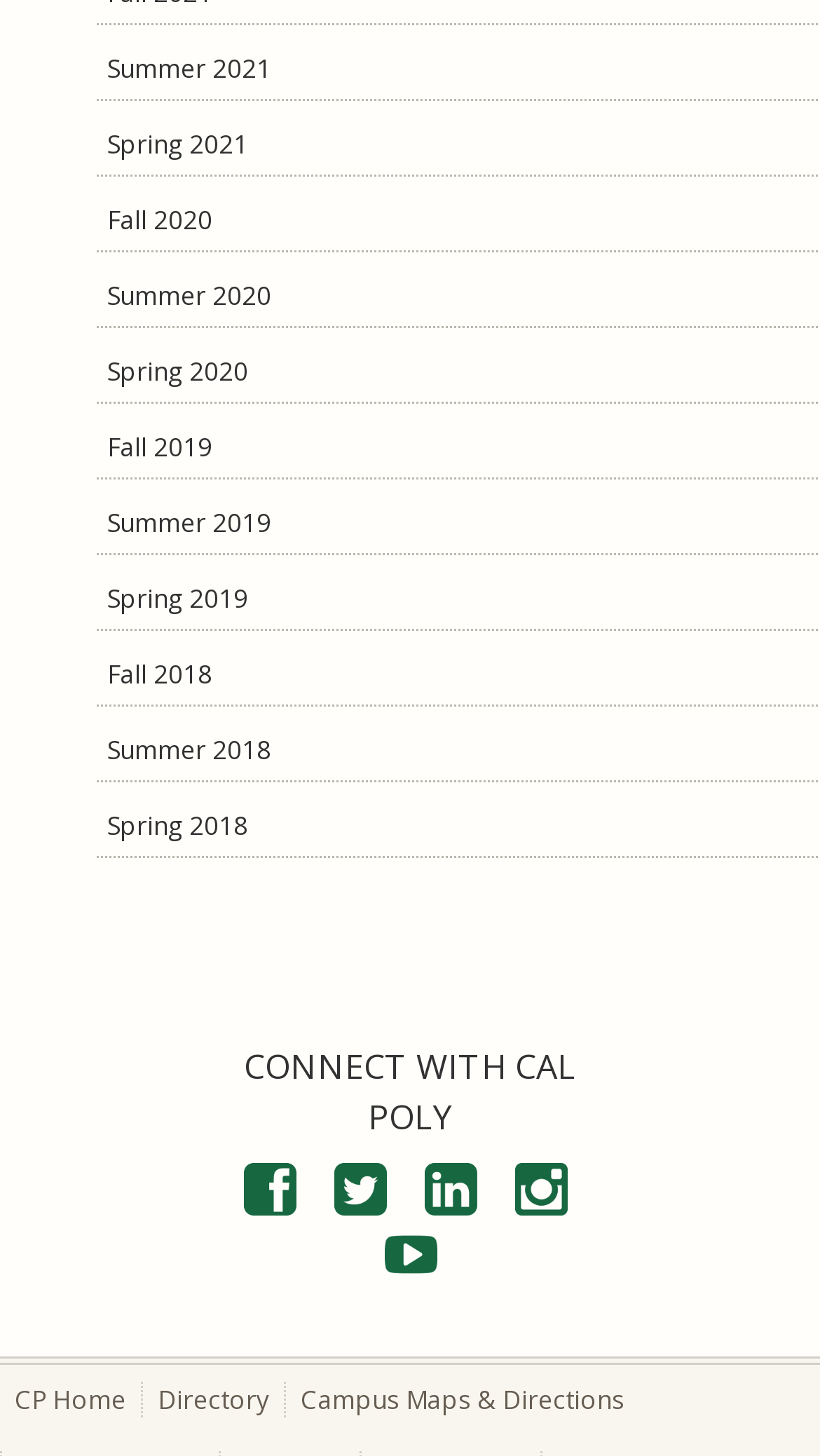Provide the bounding box coordinates of the UI element this sentence describes: "alt="YouTube icon"".

[0.45, 0.856, 0.55, 0.887]